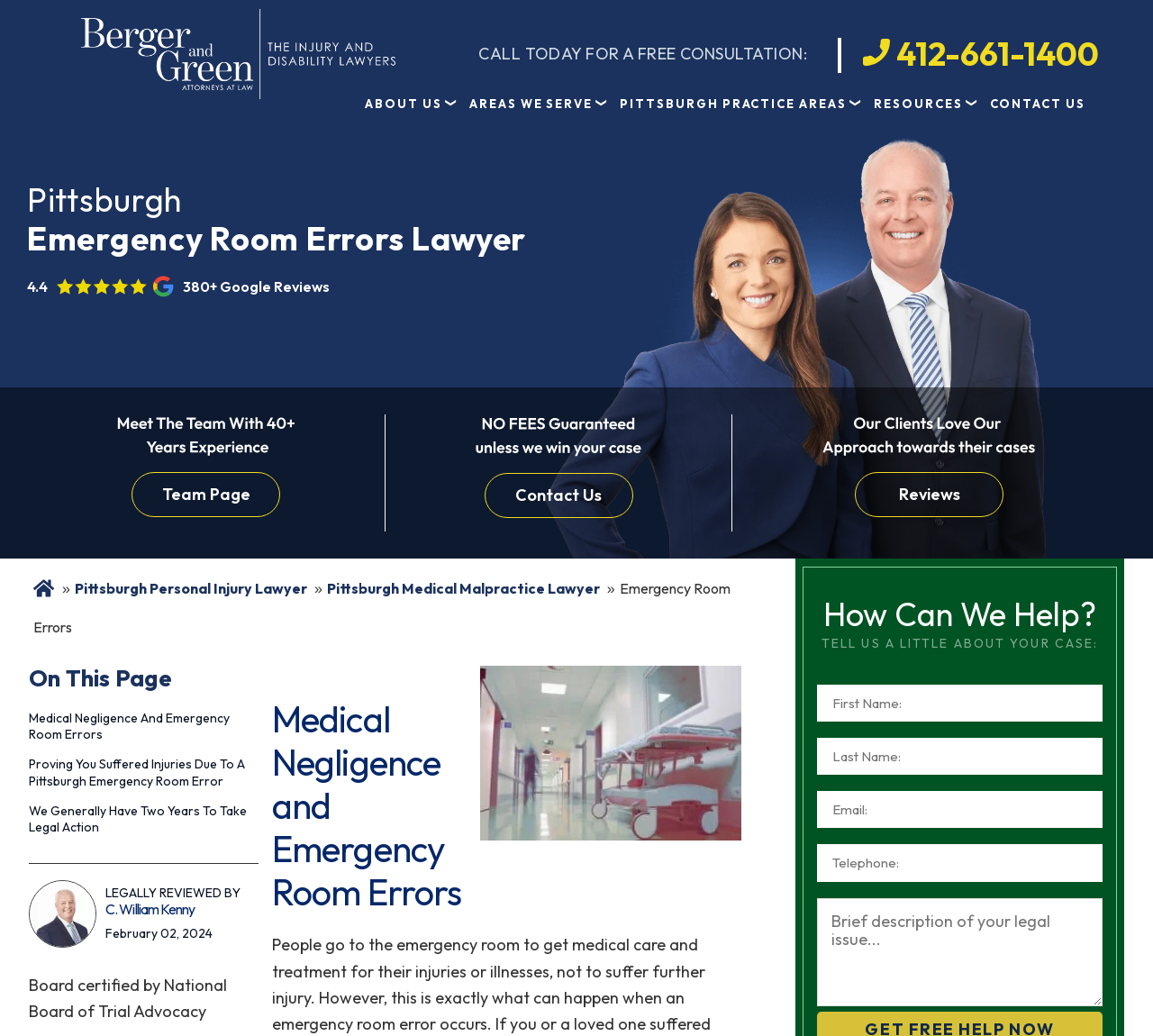Give a succinct answer to this question in a single word or phrase: 
What is the deadline to take legal action for a Pittsburgh emergency room error?

Two Years